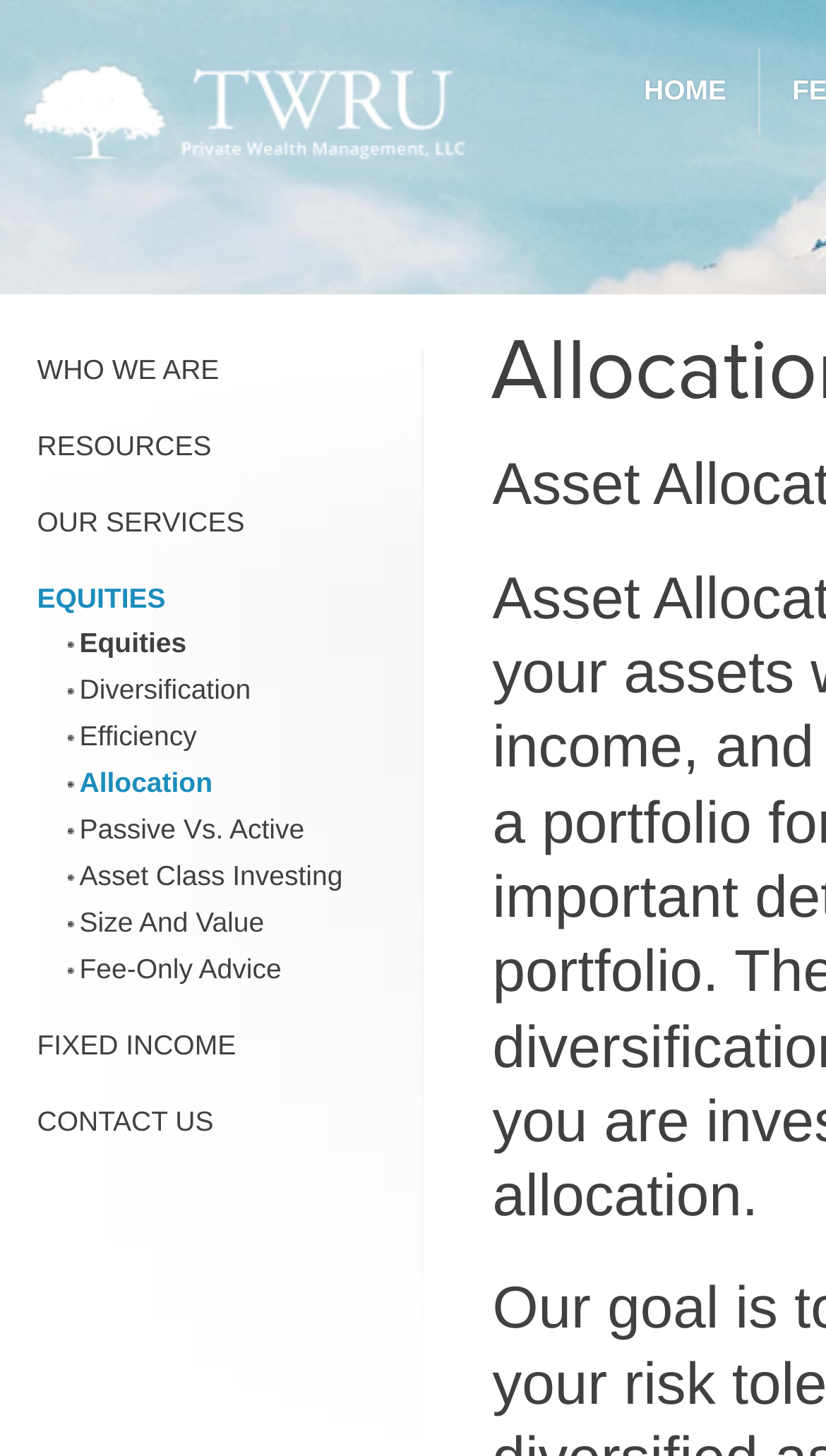Bounding box coordinates should be in the format (top-left x, top-left y, bottom-right x, bottom-right y) and all values should be floating point numbers between 0 and 1. Determine the bounding box coordinate for the UI element described as: Fee-Only Advice

[0.096, 0.654, 0.341, 0.676]